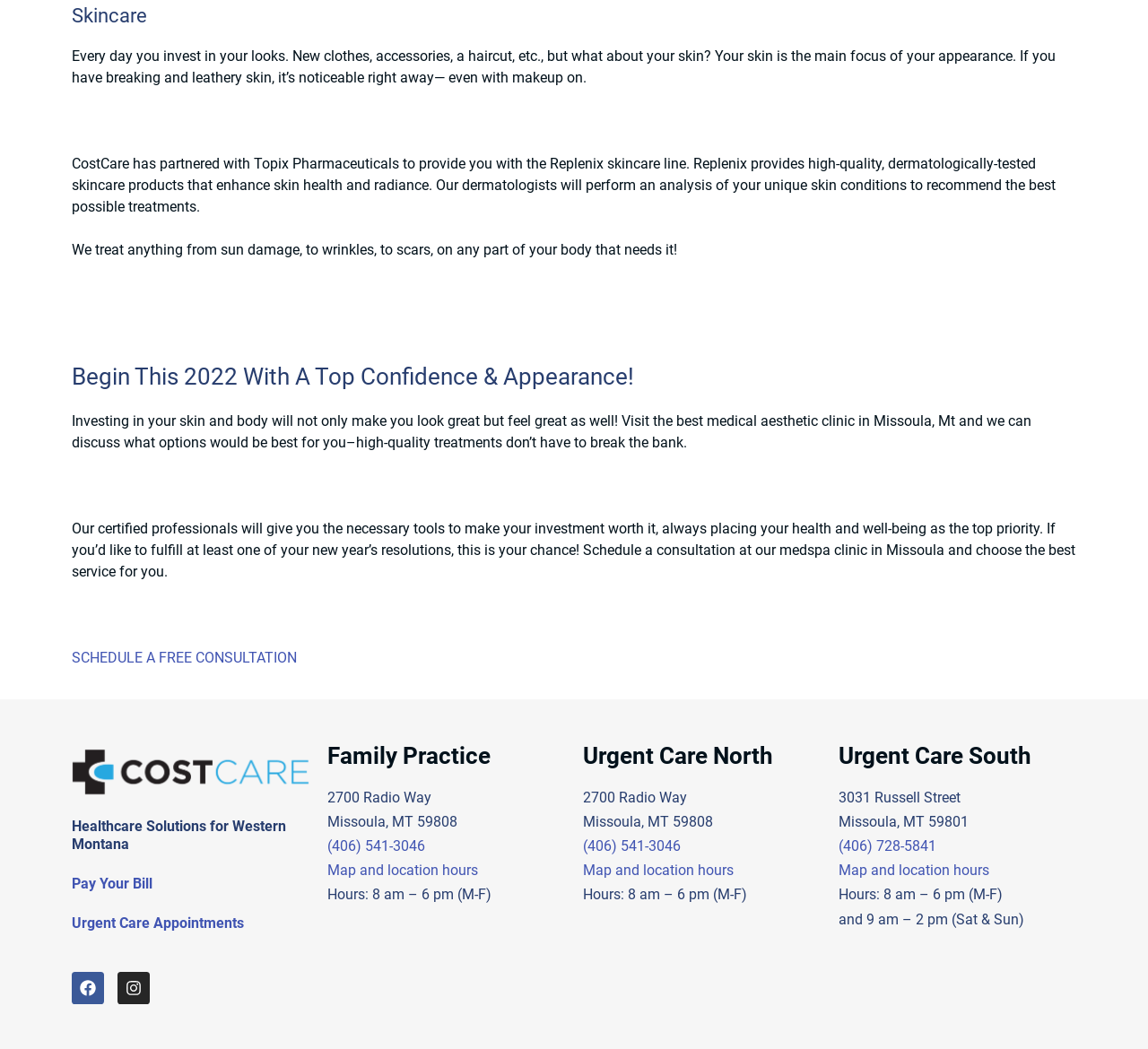Please find the bounding box coordinates of the element's region to be clicked to carry out this instruction: "Make an urgent care appointment".

[0.062, 0.872, 0.212, 0.888]